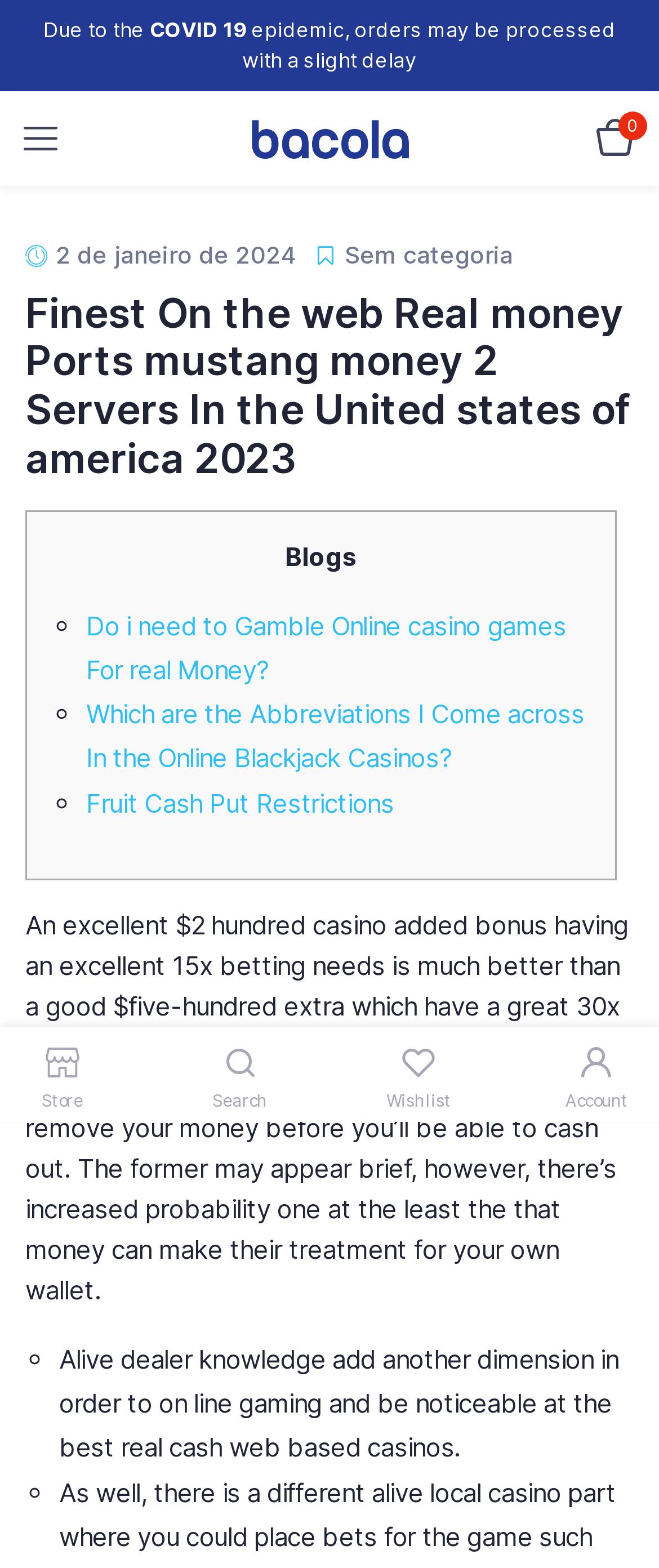Show the bounding box coordinates for the element that needs to be clicked to execute the following instruction: "View the Wishlist". Provide the coordinates in the form of four float numbers between 0 and 1, i.e., [left, top, right, bottom].

[0.579, 0.662, 0.691, 0.709]